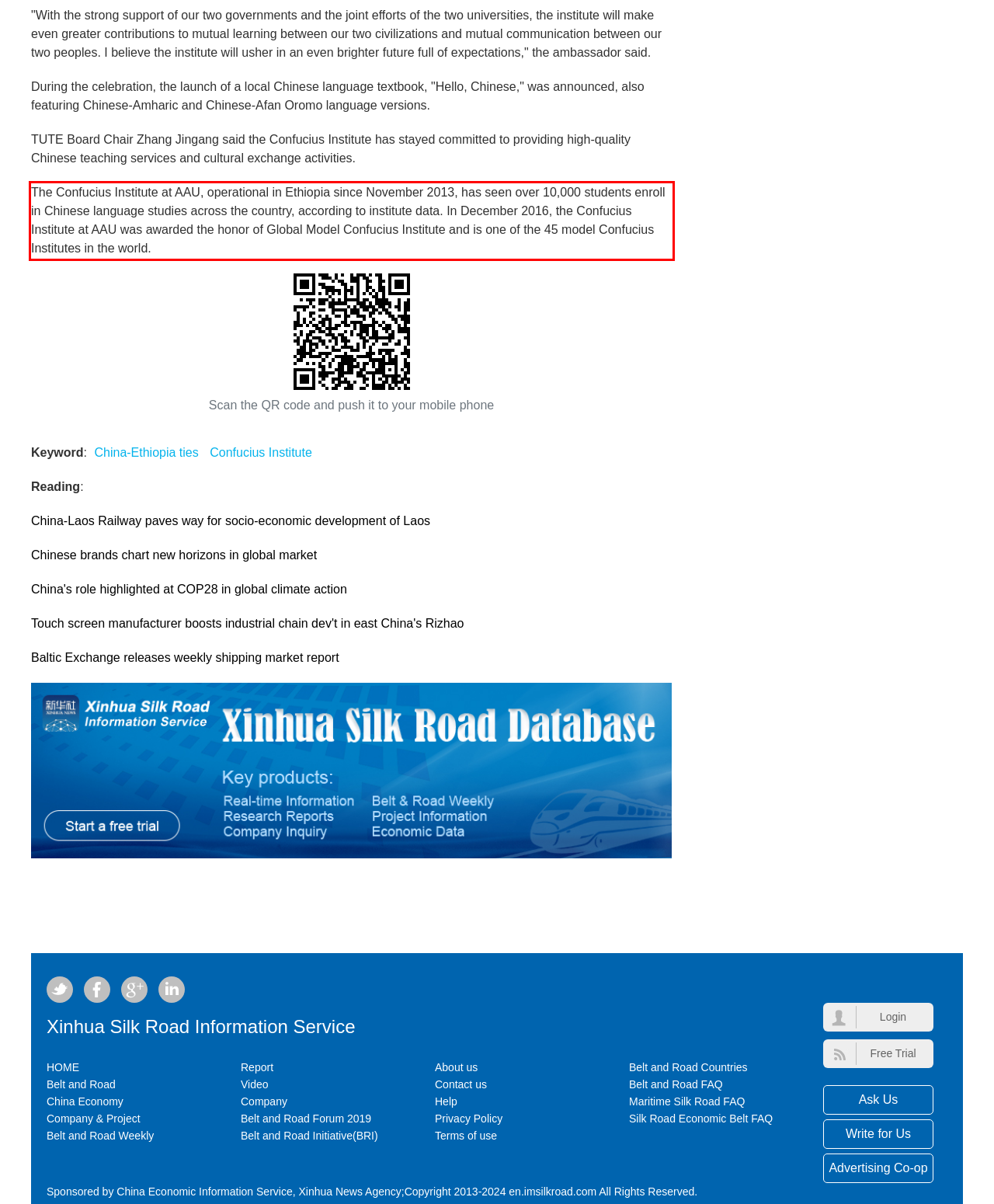You have a screenshot with a red rectangle around a UI element. Recognize and extract the text within this red bounding box using OCR.

The Confucius Institute at AAU, operational in Ethiopia since November 2013, has seen over 10,000 students enroll in Chinese language studies across the country, according to institute data. In December 2016, the Confucius Institute at AAU was awarded the honor of Global Model Confucius Institute and is one of the 45 model Confucius Institutes in the world.